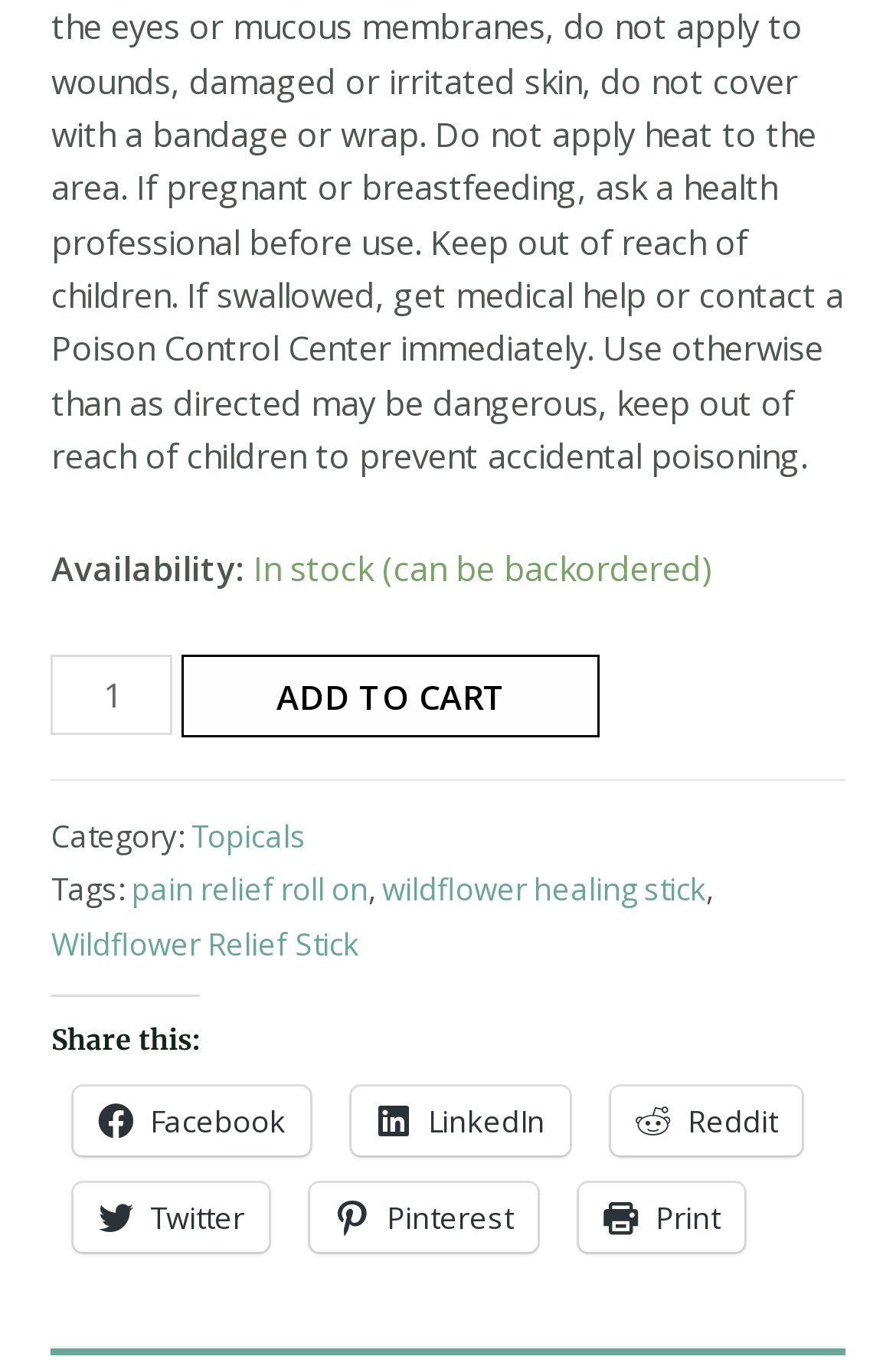Based on the element description: "pain relief roll on", identify the bounding box coordinates for this UI element. The coordinates must be four float numbers between 0 and 1, listed as [left, top, right, bottom].

[0.147, 0.636, 0.411, 0.666]